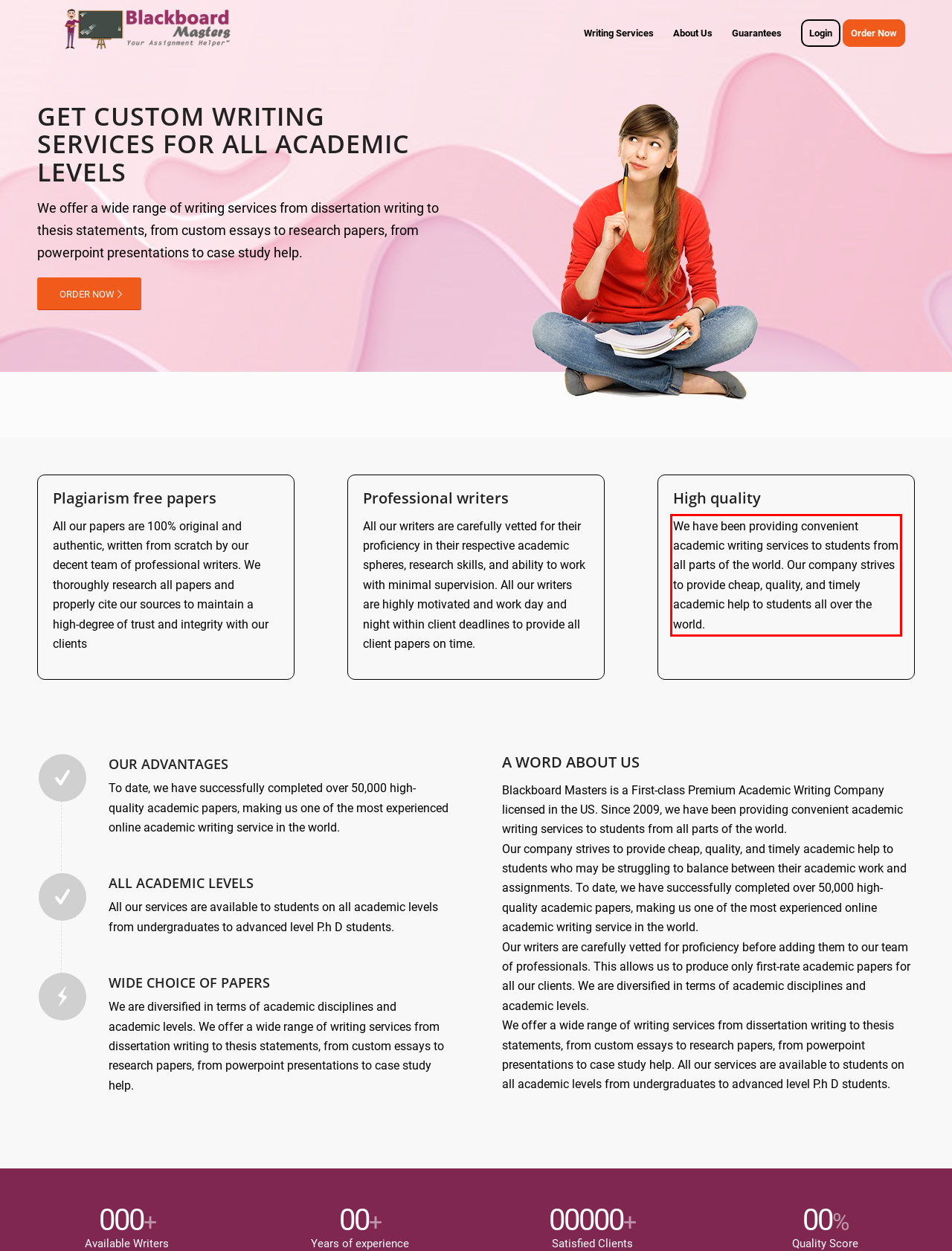Within the provided webpage screenshot, find the red rectangle bounding box and perform OCR to obtain the text content.

We have been providing convenient academic writing services to students from all parts of the world. Our company strives to provide cheap, quality, and timely academic help to students all over the world.